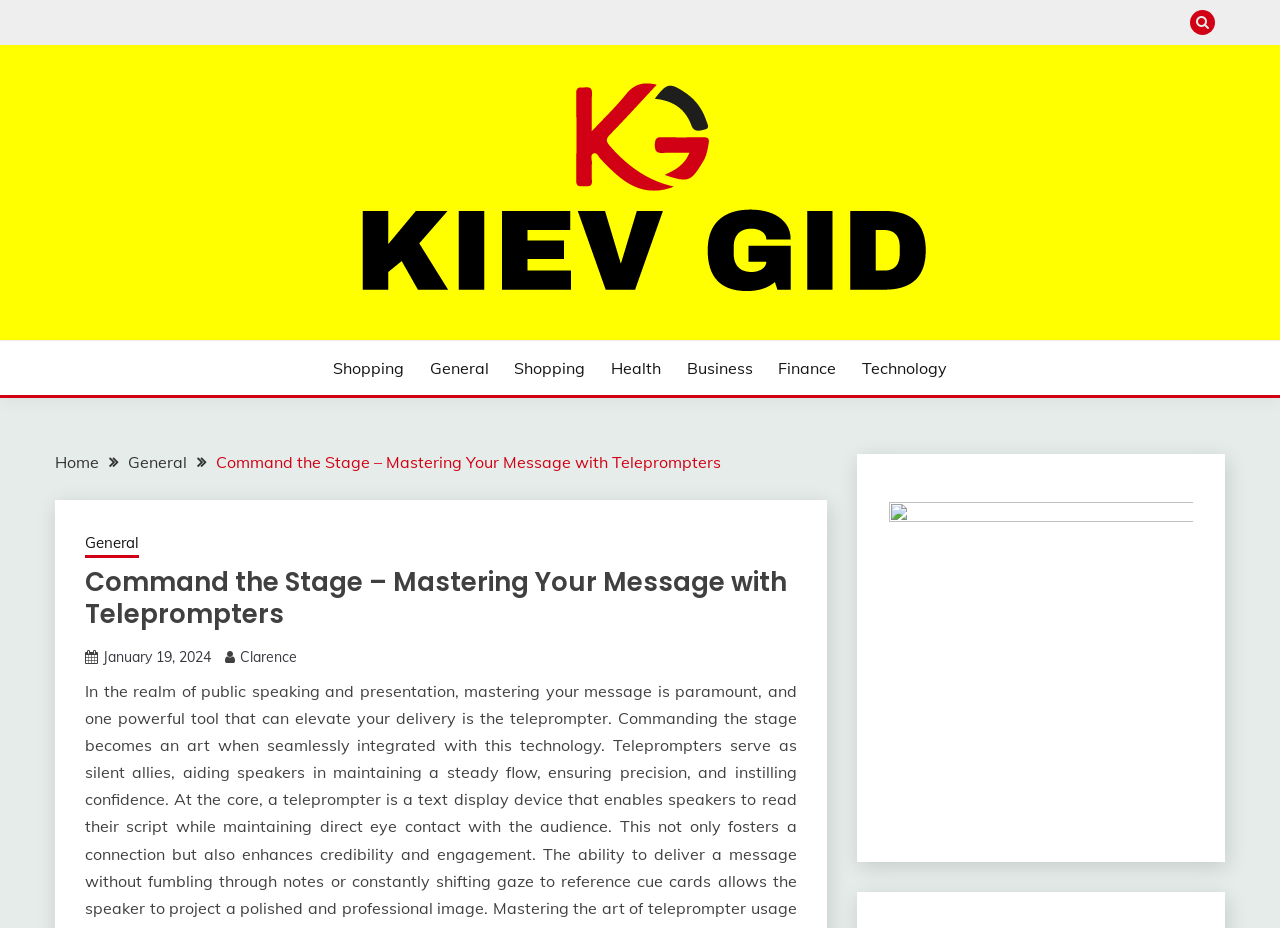Pinpoint the bounding box coordinates for the area that should be clicked to perform the following instruction: "Click the Home button".

[0.043, 0.487, 0.077, 0.509]